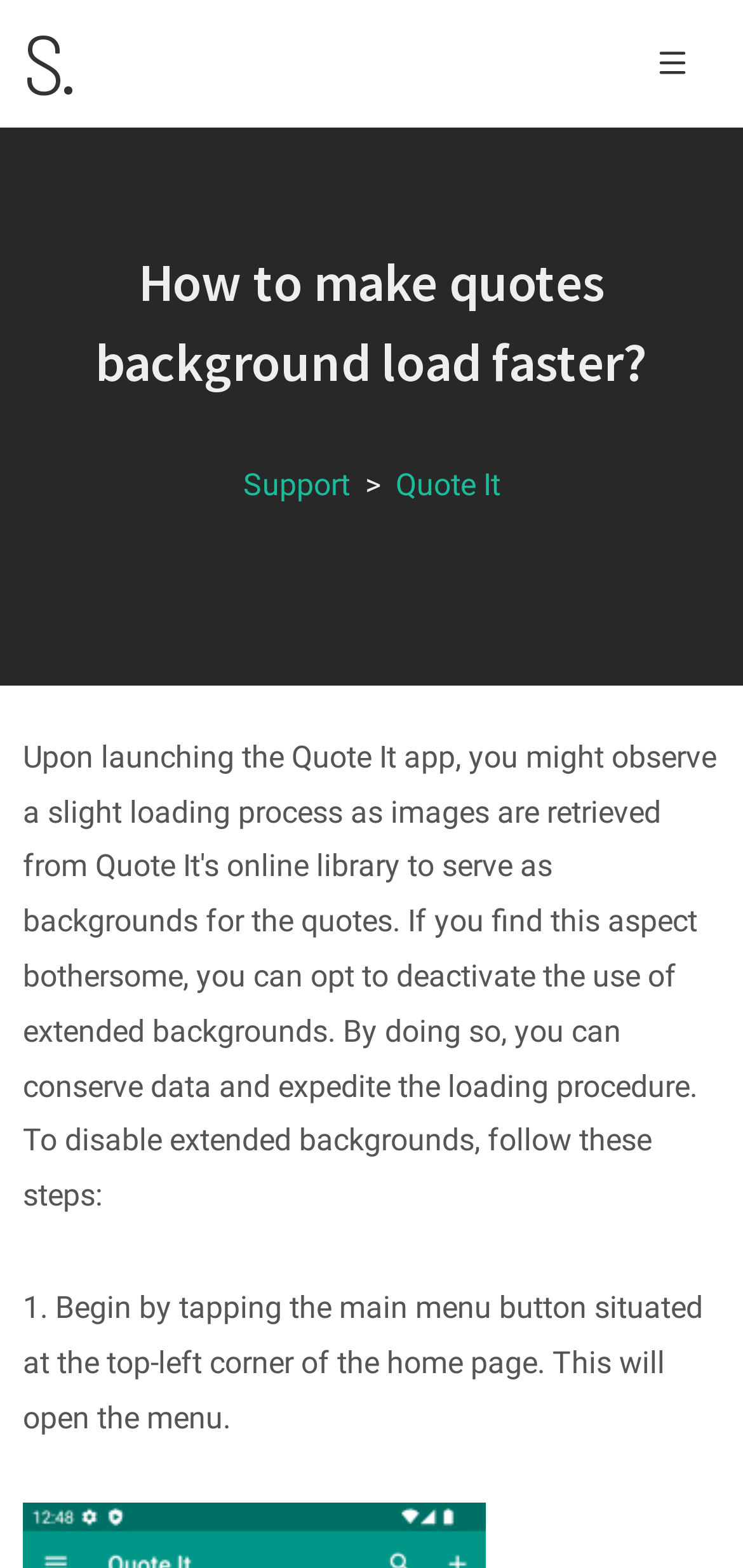Examine the image carefully and respond to the question with a detailed answer: 
What is the purpose of the main menu button?

The main menu button is situated at the top-left corner of the home page, and its purpose is to open the menu when tapped, as described in the instruction 'Begin by tapping the main menu button situated at the top-left corner of the home page. This will open the menu'.